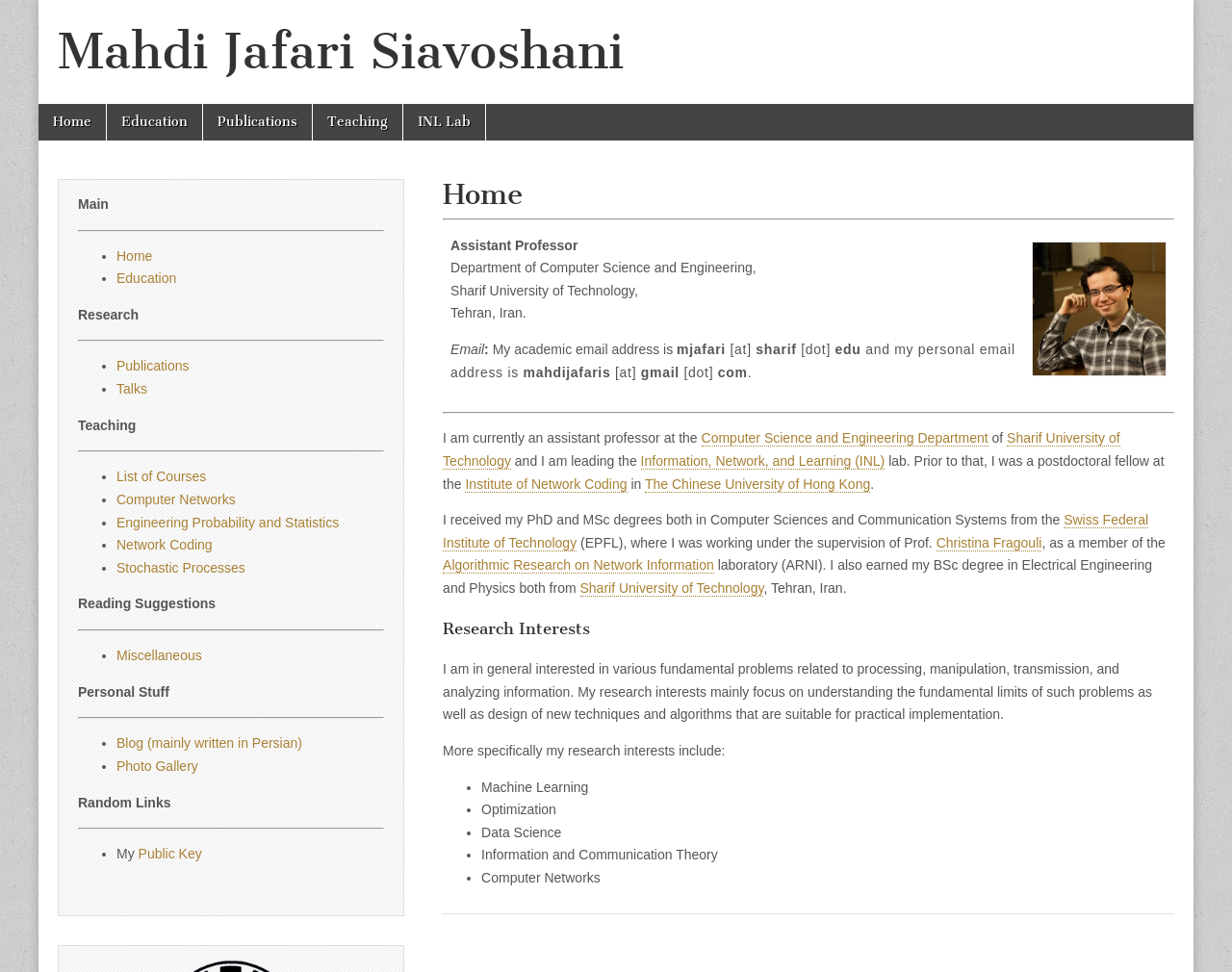Find the bounding box of the element with the following description: "Network Coding". The coordinates must be four float numbers between 0 and 1, formatted as [left, top, right, bottom].

[0.095, 0.553, 0.172, 0.569]